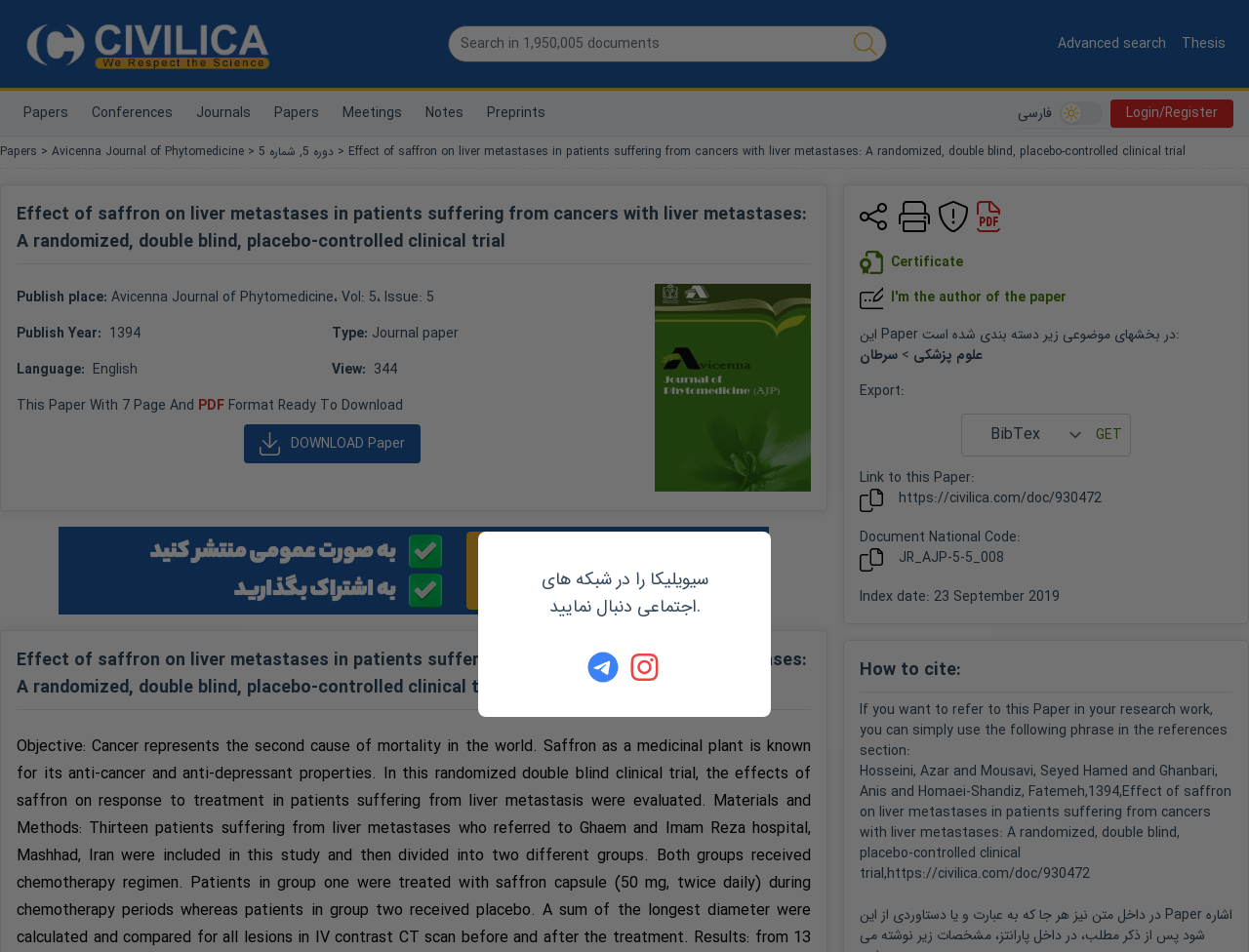What is the name of the journal?
Analyze the image and deliver a detailed answer to the question.

I found the answer by looking at the link 'Avicenna Journal of Phytomedicine' under the 'Publish place:' section.